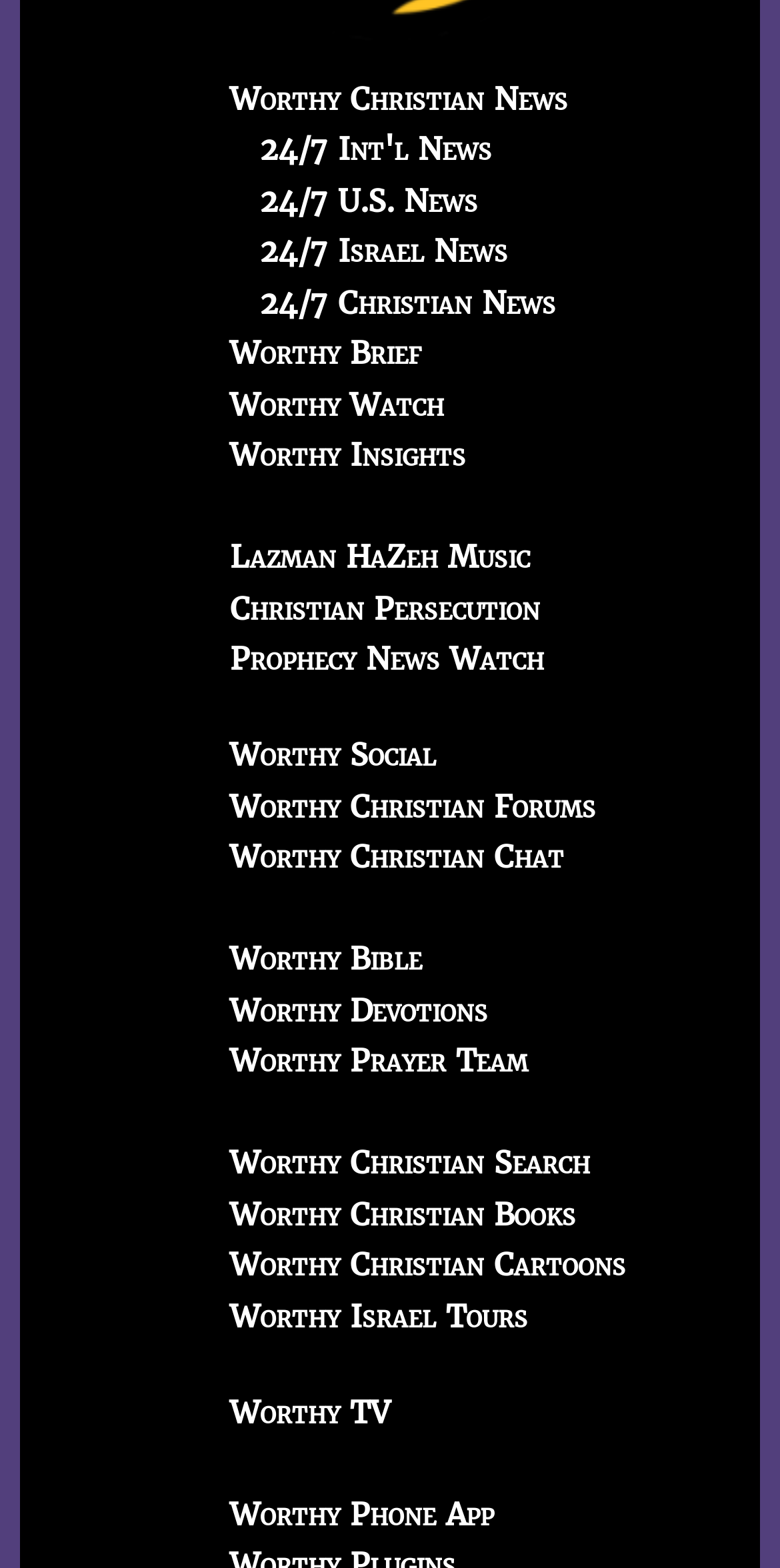Locate the bounding box coordinates of the clickable region to complete the following instruction: "Visit Worthy Christian News."

[0.295, 0.051, 0.728, 0.075]